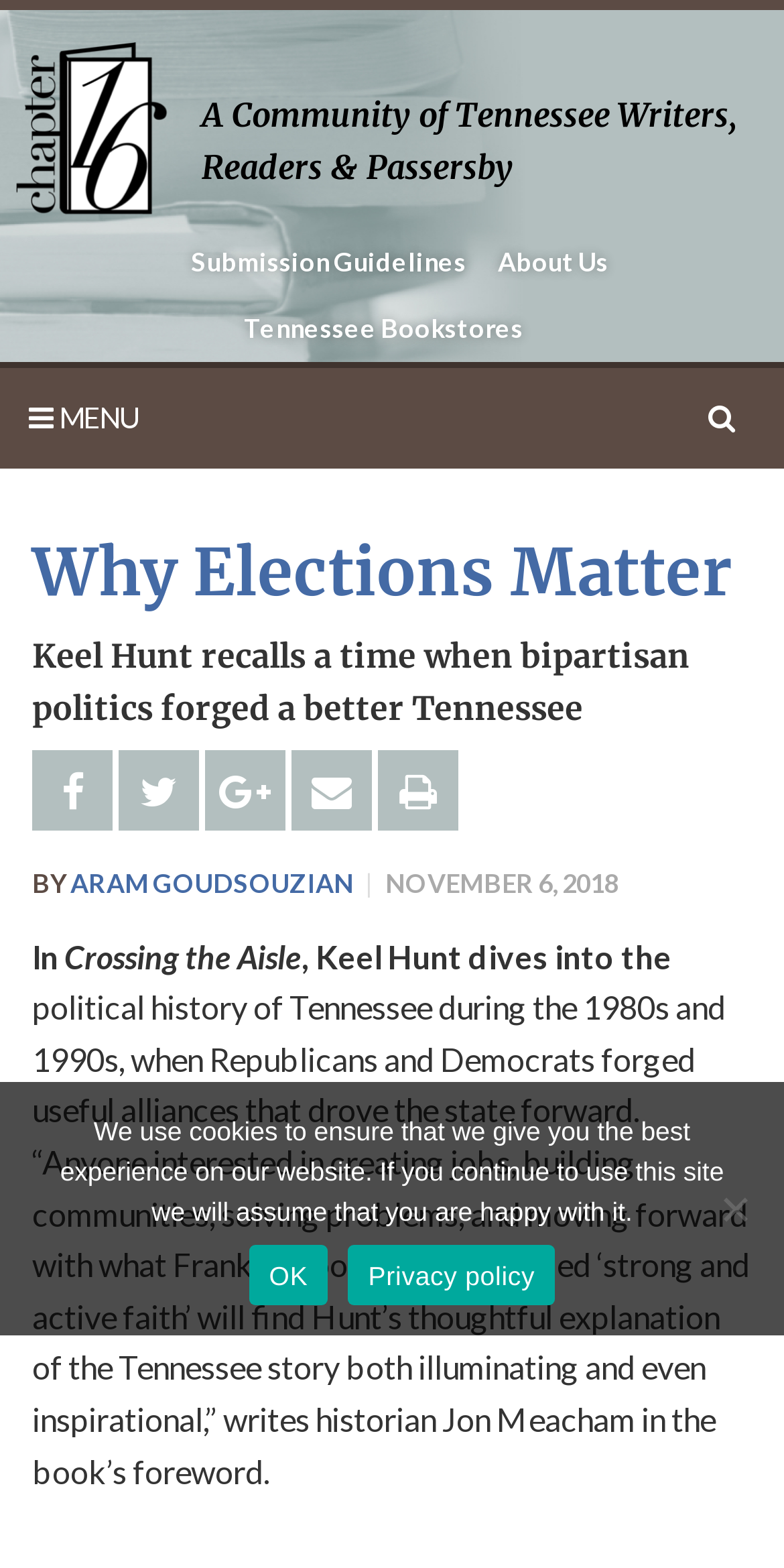Locate the bounding box coordinates of the element that should be clicked to fulfill the instruction: "Read 'Why Elections Matter'".

[0.041, 0.339, 0.959, 0.393]